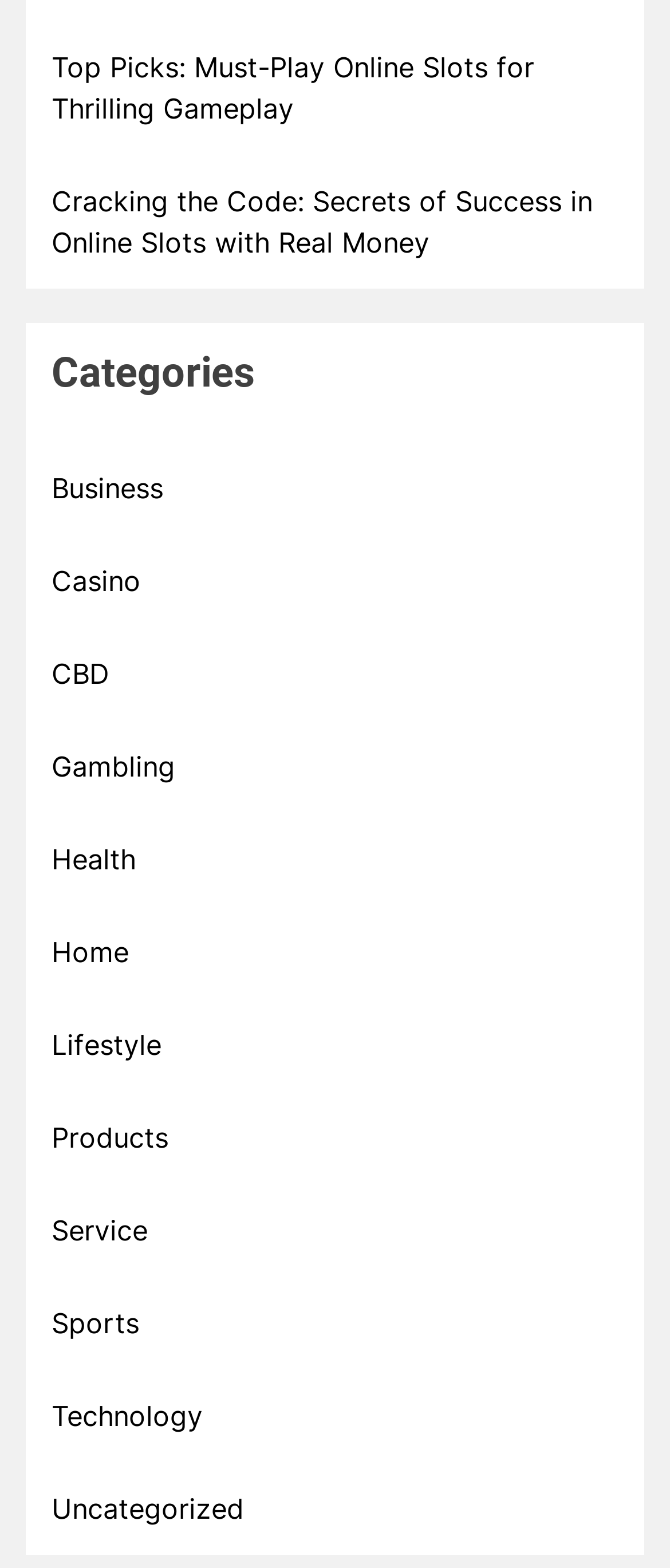Give the bounding box coordinates for this UI element: "Gambling". The coordinates should be four float numbers between 0 and 1, arranged as [left, top, right, bottom].

[0.077, 0.476, 0.262, 0.502]